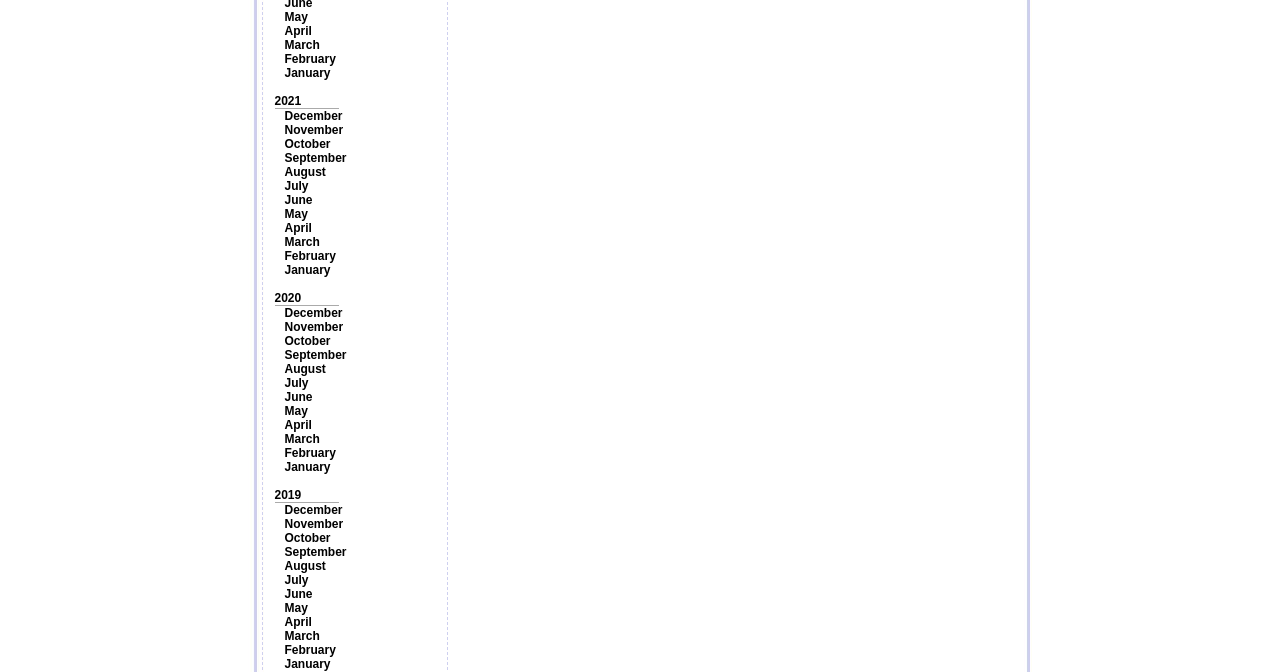Provide the bounding box coordinates of the UI element that matches the description: "March".

[0.222, 0.936, 0.25, 0.957]